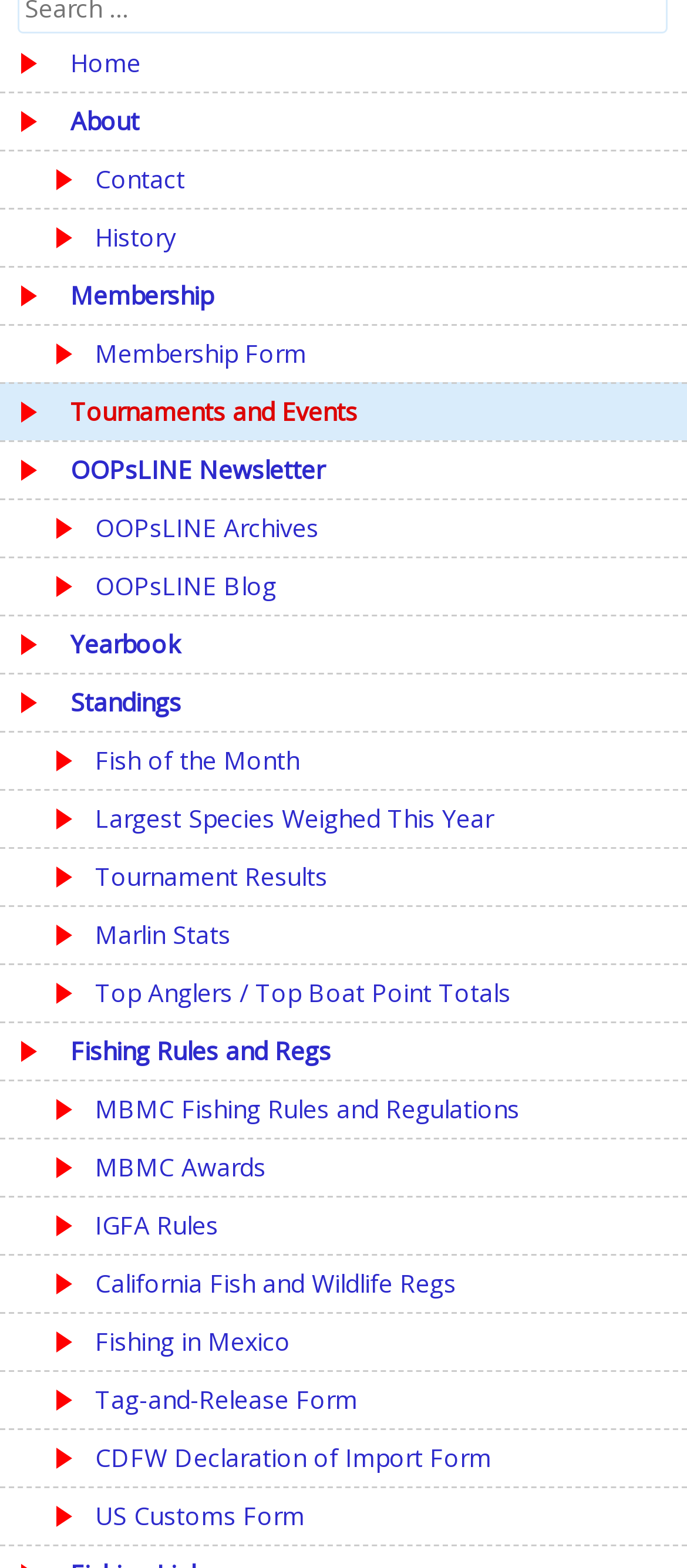How many links are related to fishing rules and regulations?
Can you offer a detailed and complete answer to this question?

I searched for links related to fishing rules and regulations and found five of them: 'MBMC Fishing Rules and Regulations', 'IGFA Rules', 'California Fish and Wildlife Regs', 'Fishing in Mexico', and 'CDFW Declaration of Import Form'.